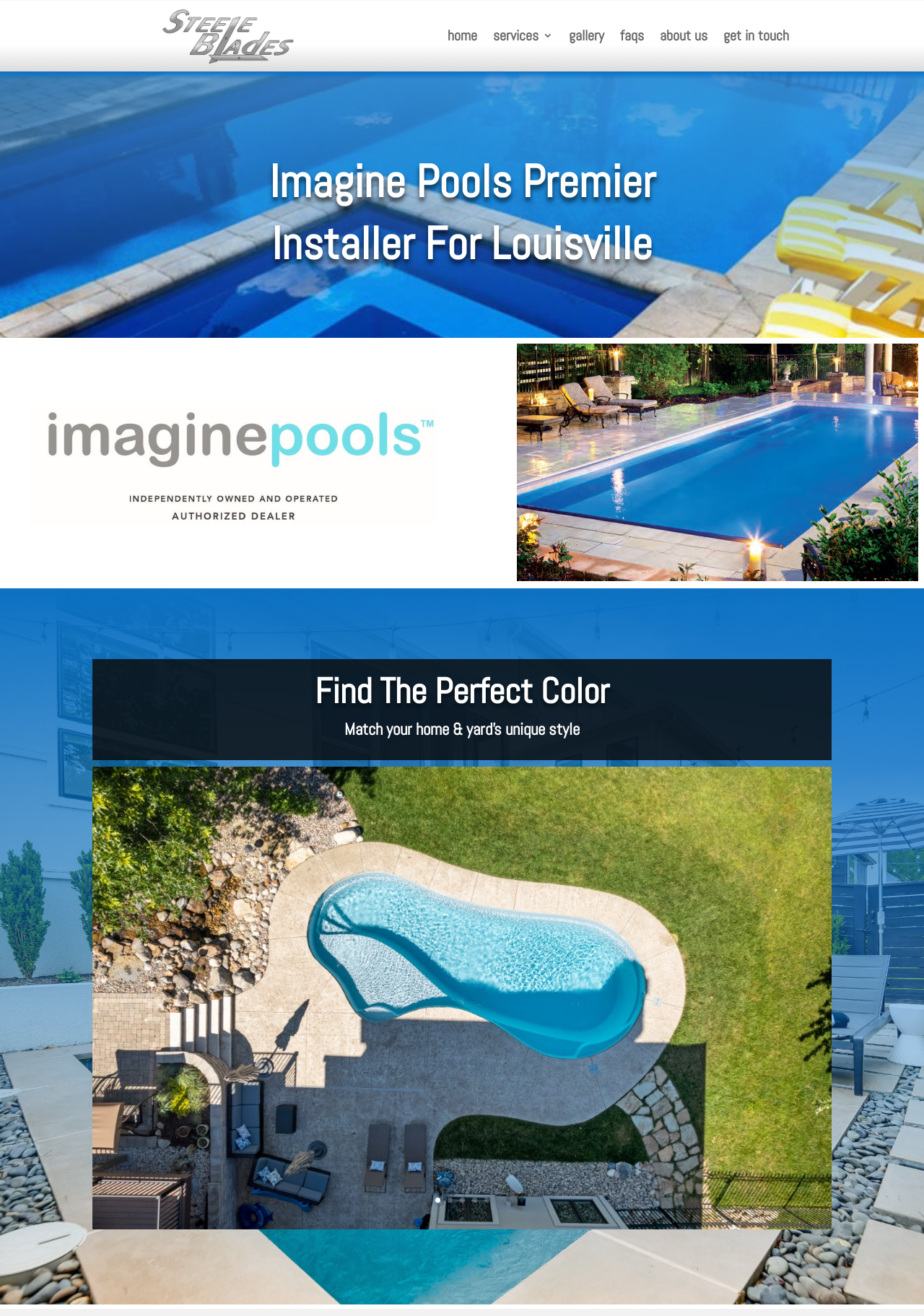Please identify the bounding box coordinates of the area I need to click to accomplish the following instruction: "go to home page".

[0.484, 0.023, 0.516, 0.035]